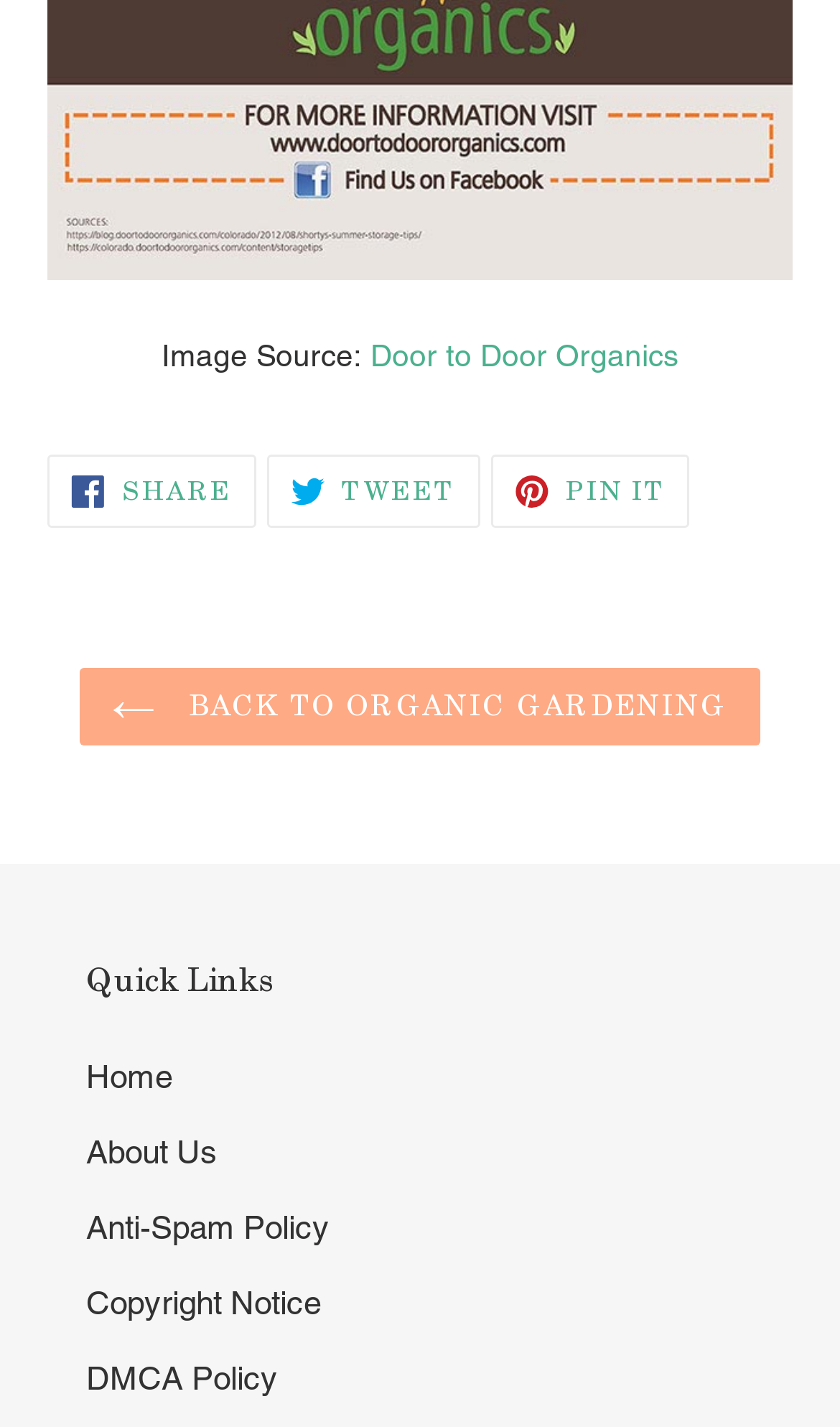Determine the bounding box coordinates of the element's region needed to click to follow the instruction: "Follow on Twitter". Provide these coordinates as four float numbers between 0 and 1, formatted as [left, top, right, bottom].

None